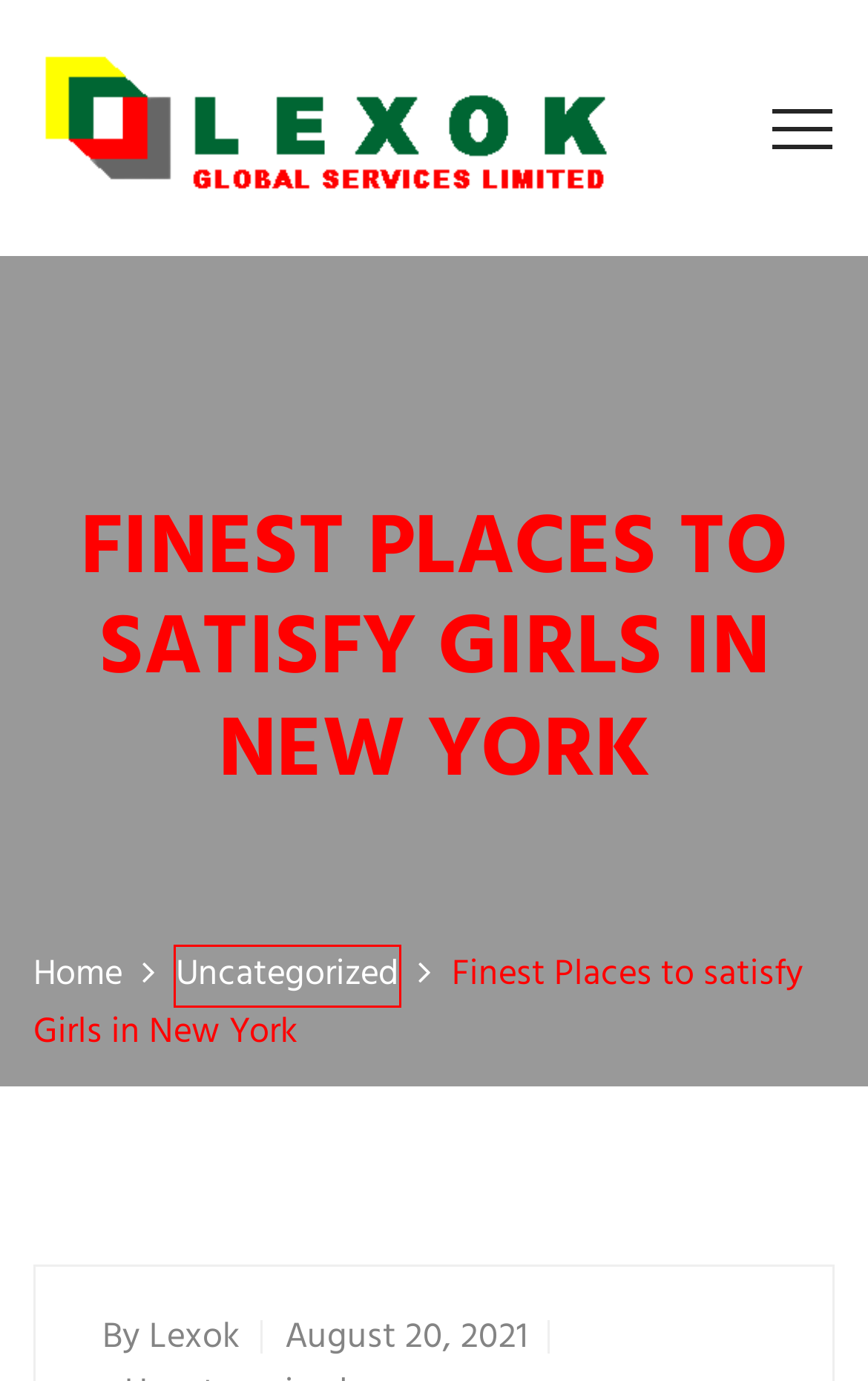You are looking at a webpage screenshot with a red bounding box around an element. Pick the description that best matches the new webpage after interacting with the element in the red bounding box. The possible descriptions are:
A. Lexok Global – Online Shopping
B. Uncategorized – Lexok Global
C. Services – Lexok Global
D. Contact – Lexok Global
E. Home - Lexok Global Shop
F. Marine Coating And Paints – Lexok Global
G. Industrial Chemicals – Lexok Global
H. Engine Oil & Lubricants – Lexok Global

B